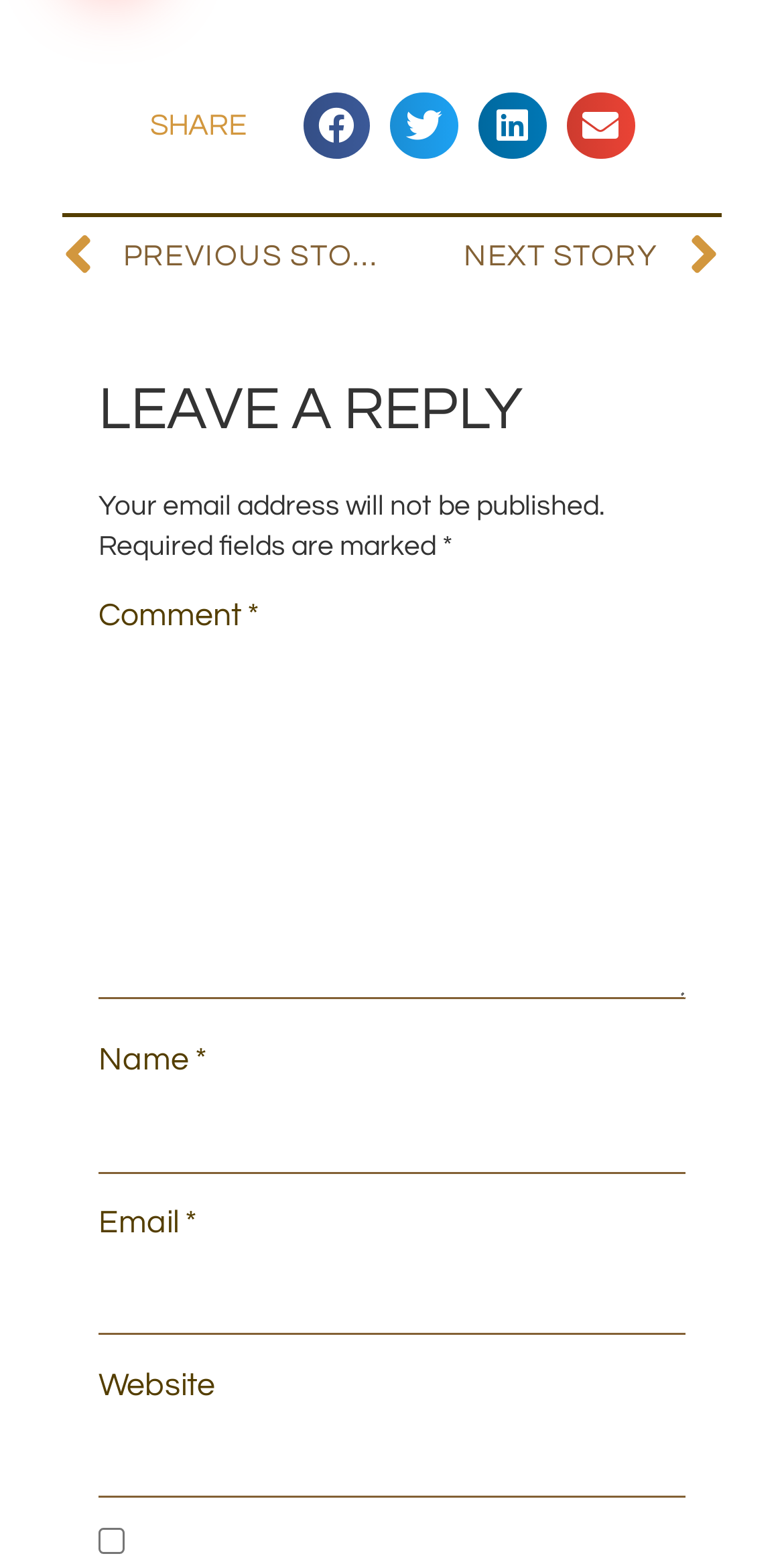Can you show the bounding box coordinates of the region to click on to complete the task described in the instruction: "Share on facebook"?

[0.386, 0.059, 0.472, 0.102]